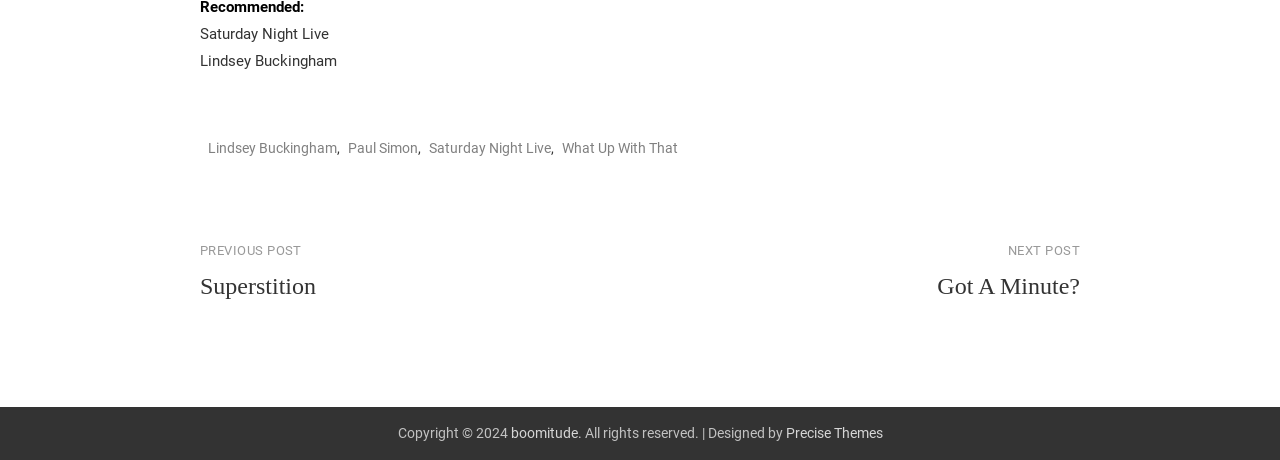Locate the bounding box coordinates of the area to click to fulfill this instruction: "Check the website's copyright information". The bounding box should be presented as four float numbers between 0 and 1, in the order [left, top, right, bottom].

[0.311, 0.924, 0.399, 0.959]